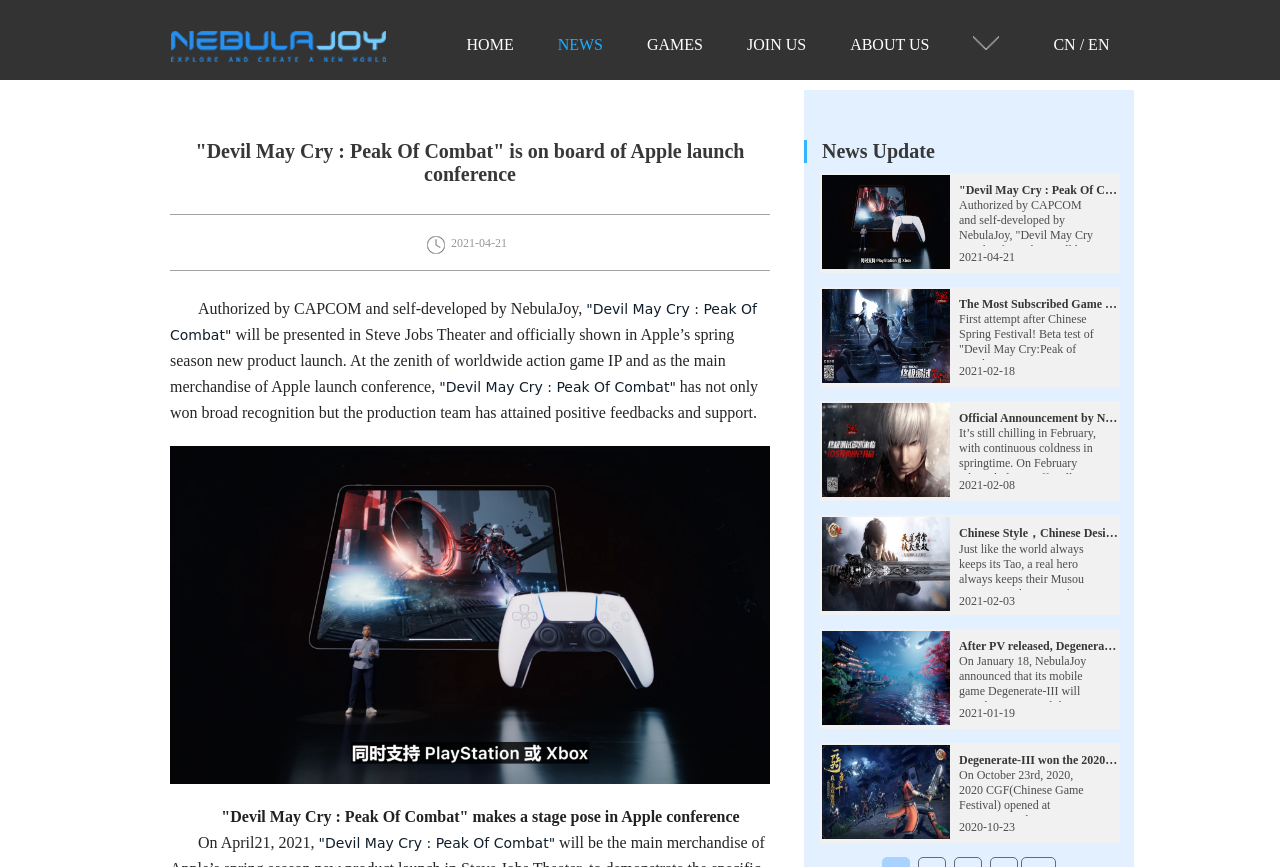Locate the bounding box coordinates of the element that should be clicked to fulfill the instruction: "View the BUSINESS HOURS".

None